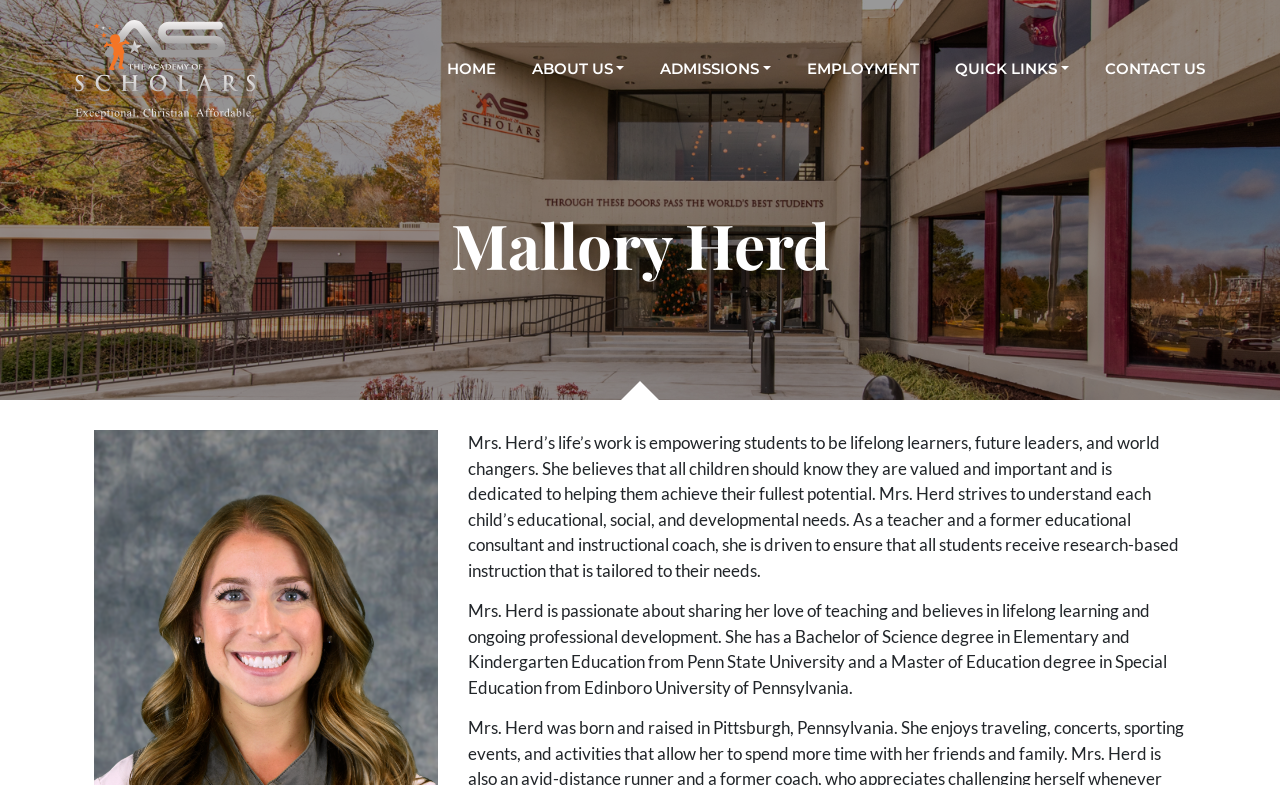Give a one-word or one-phrase response to the question: 
What is the main topic of the webpage?

Mallory Herd